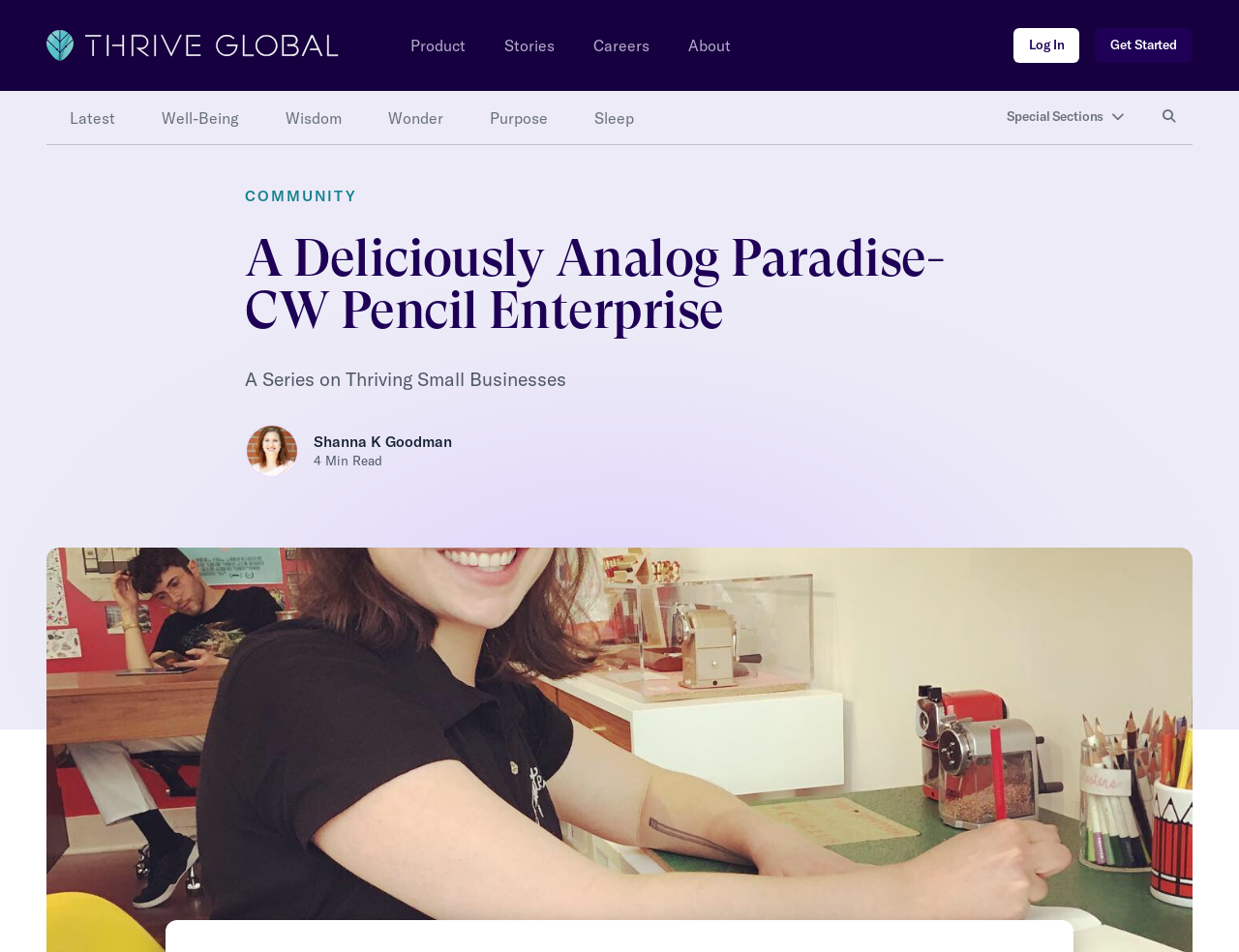Please mark the bounding box coordinates of the area that should be clicked to carry out the instruction: "Read the 'Latest' articles".

[0.038, 0.095, 0.112, 0.152]